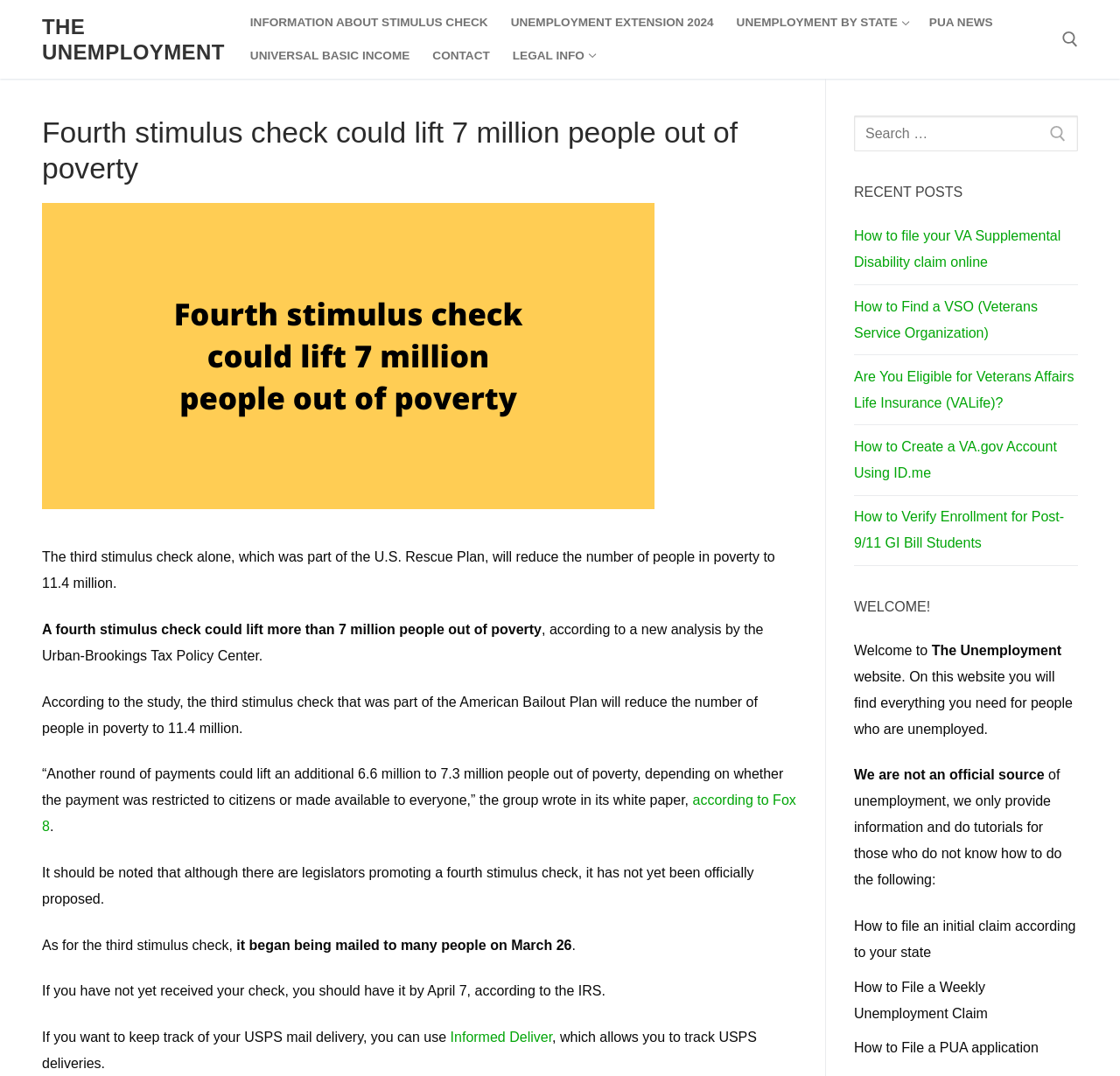When did the third stimulus check start being mailed? Based on the screenshot, please respond with a single word or phrase.

March 26